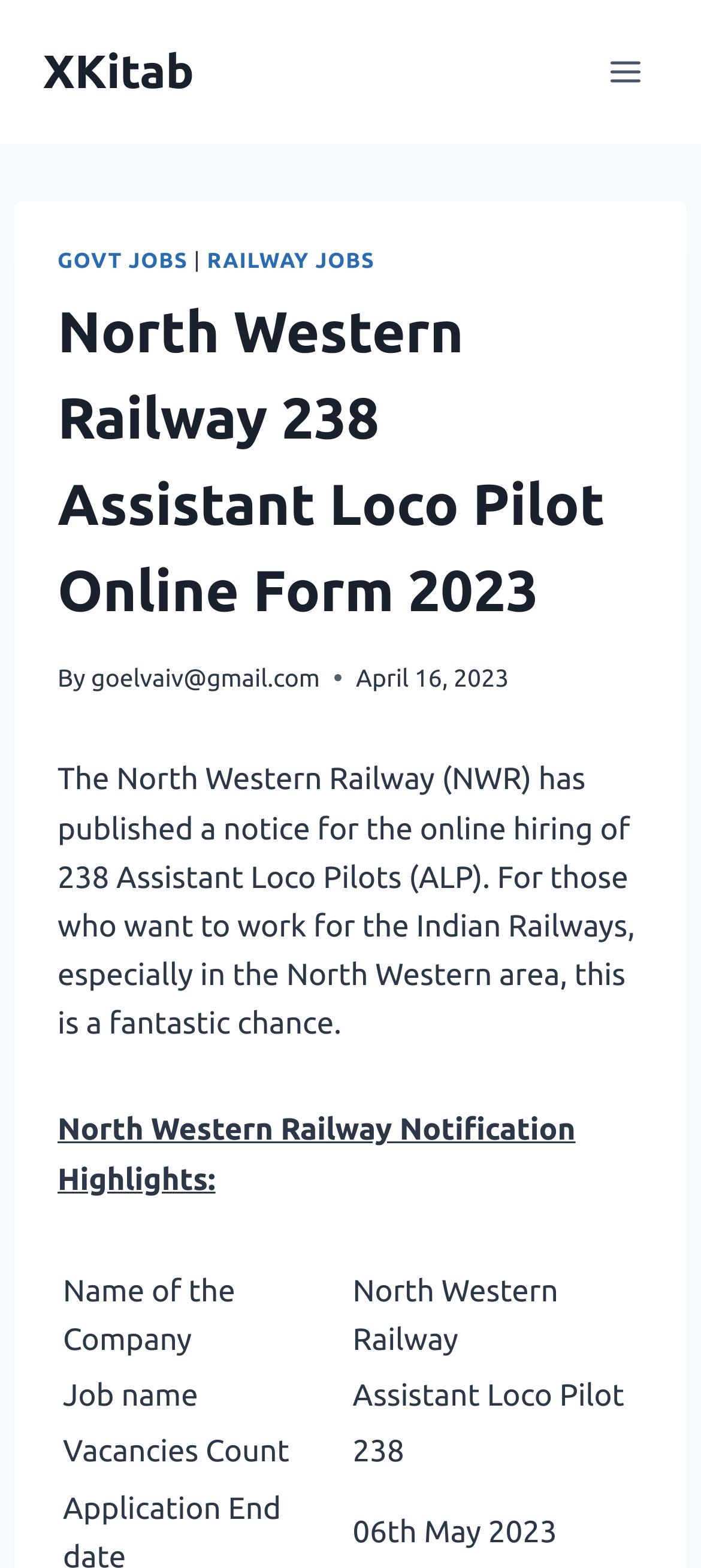Please extract the primary headline from the webpage.

North Western Railway 238 Assistant Loco Pilot Online Form 2023